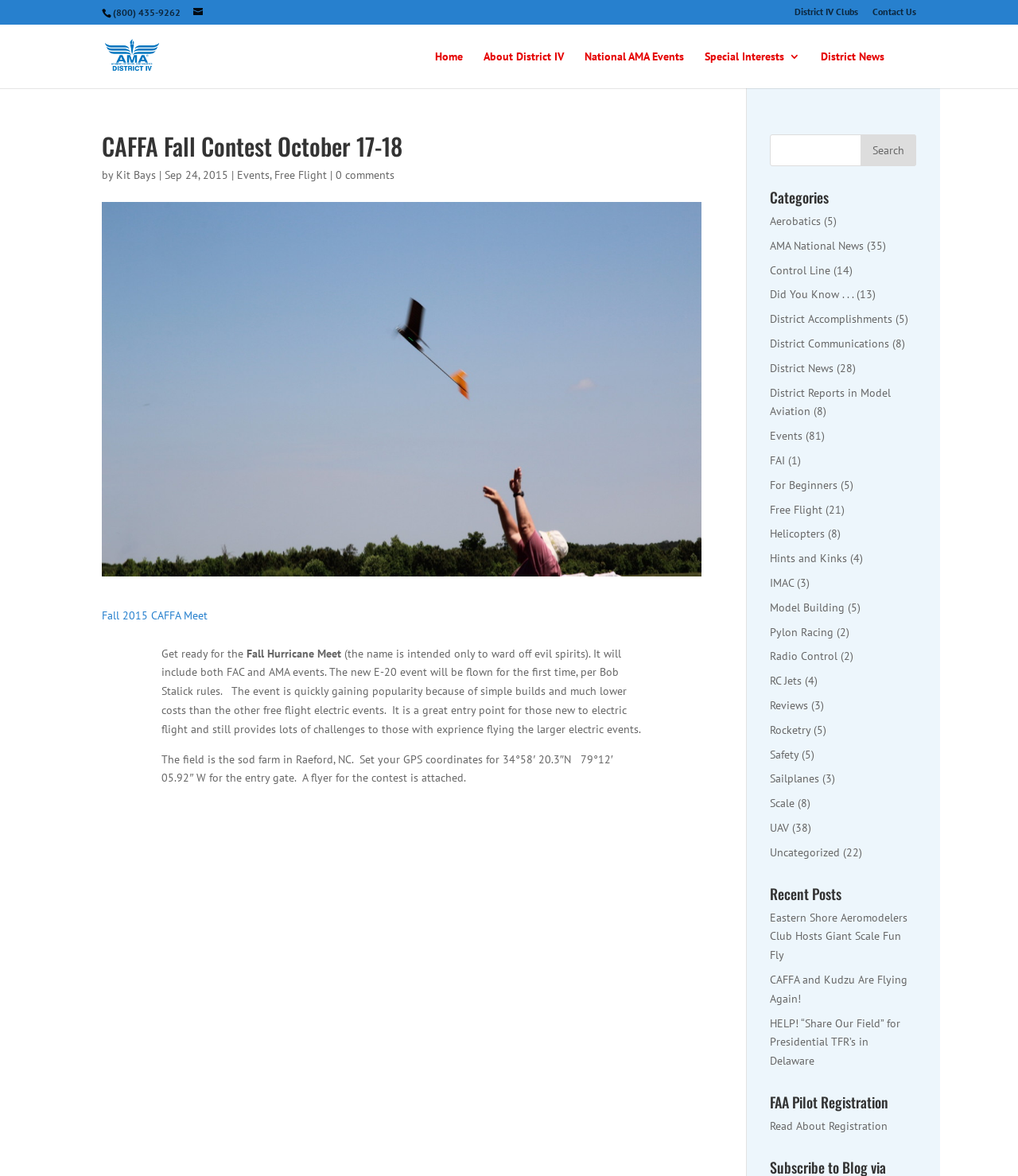Specify the bounding box coordinates of the element's area that should be clicked to execute the given instruction: "Click on the Events link". The coordinates should be four float numbers between 0 and 1, i.e., [left, top, right, bottom].

[0.233, 0.143, 0.265, 0.155]